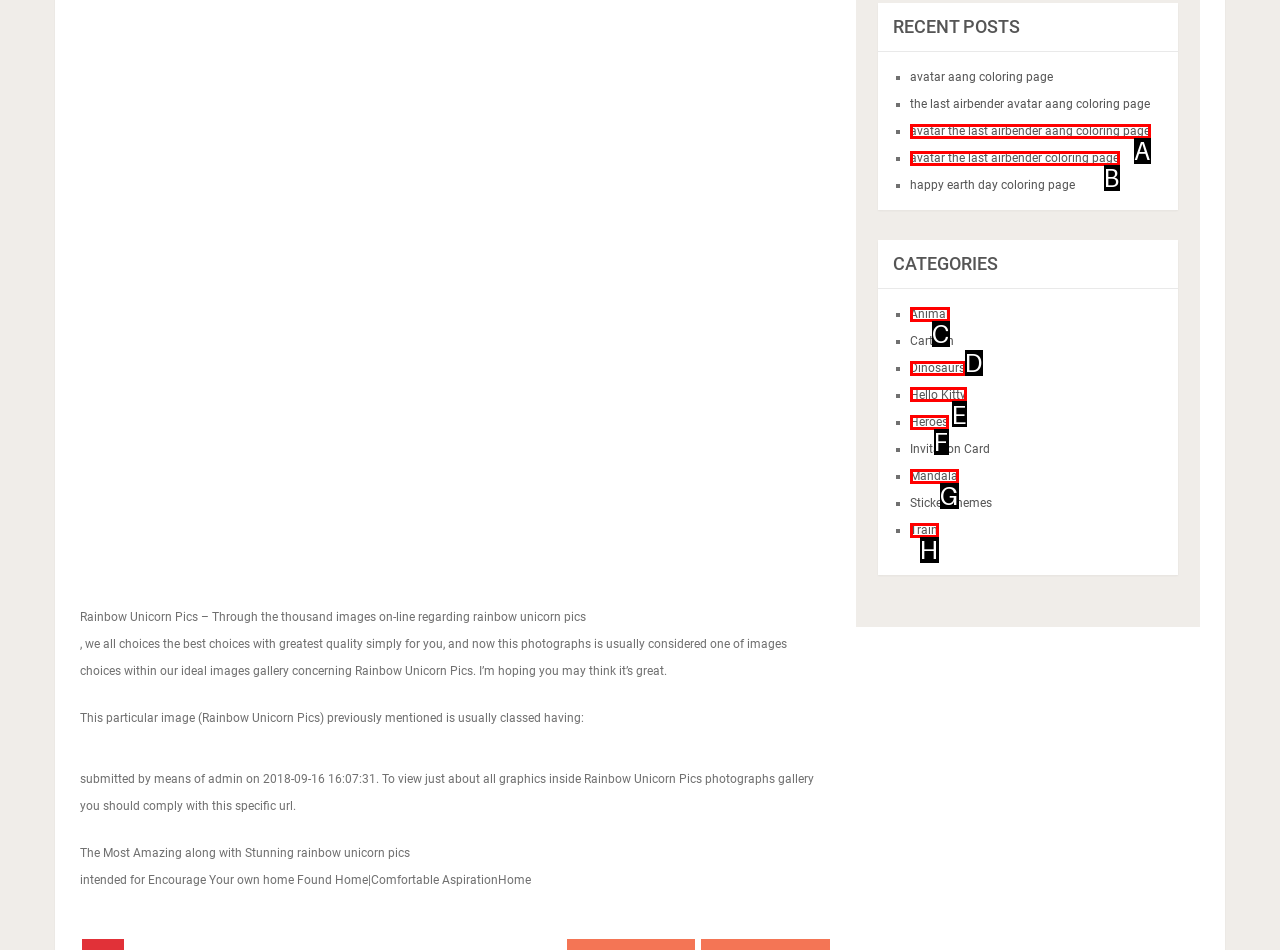Indicate the UI element to click to perform the task: Explore TOP STORES. Reply with the letter corresponding to the chosen element.

None